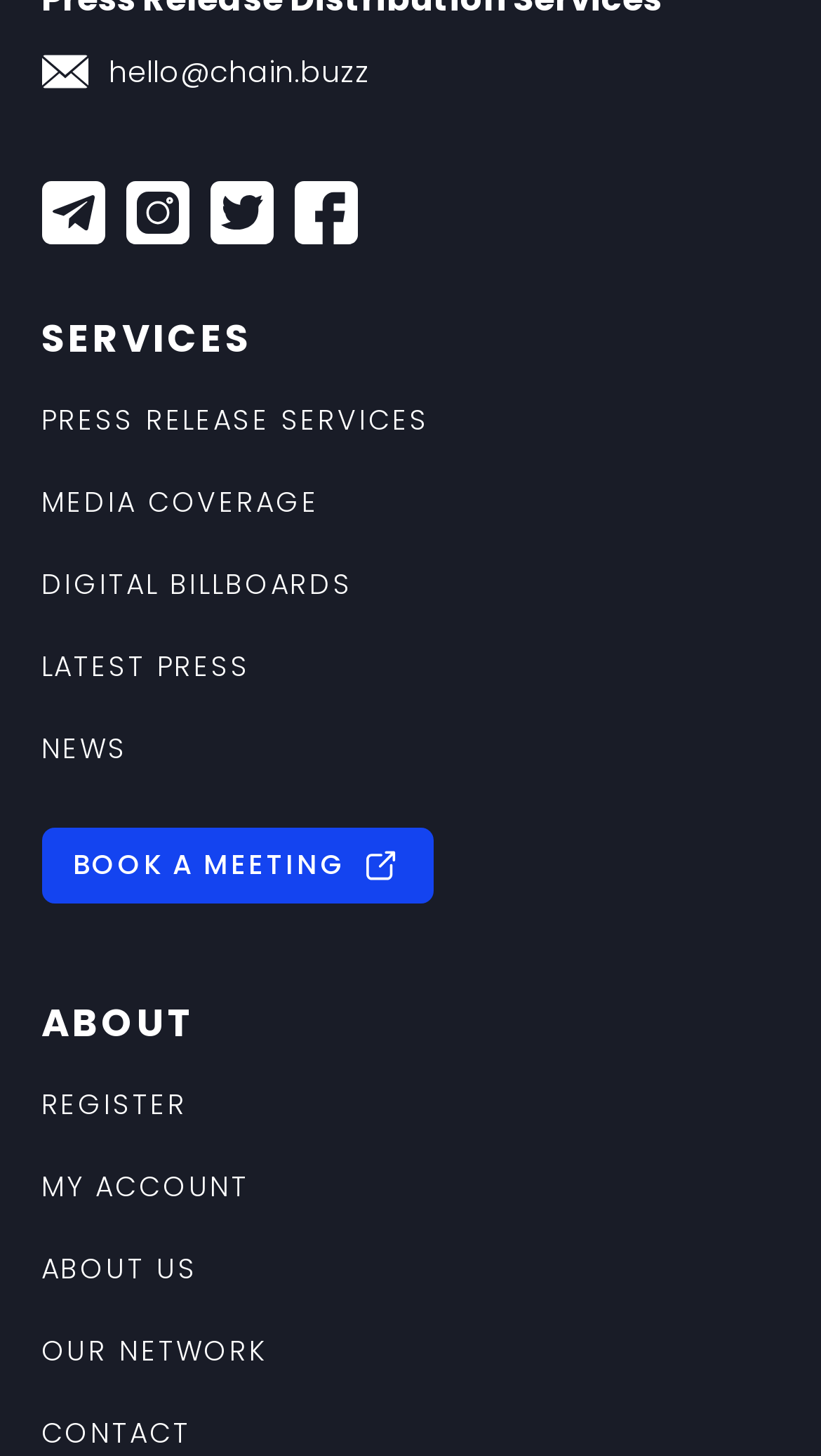Show the bounding box coordinates of the region that should be clicked to follow the instruction: "Visit our Telegram page."

[0.05, 0.124, 0.127, 0.168]